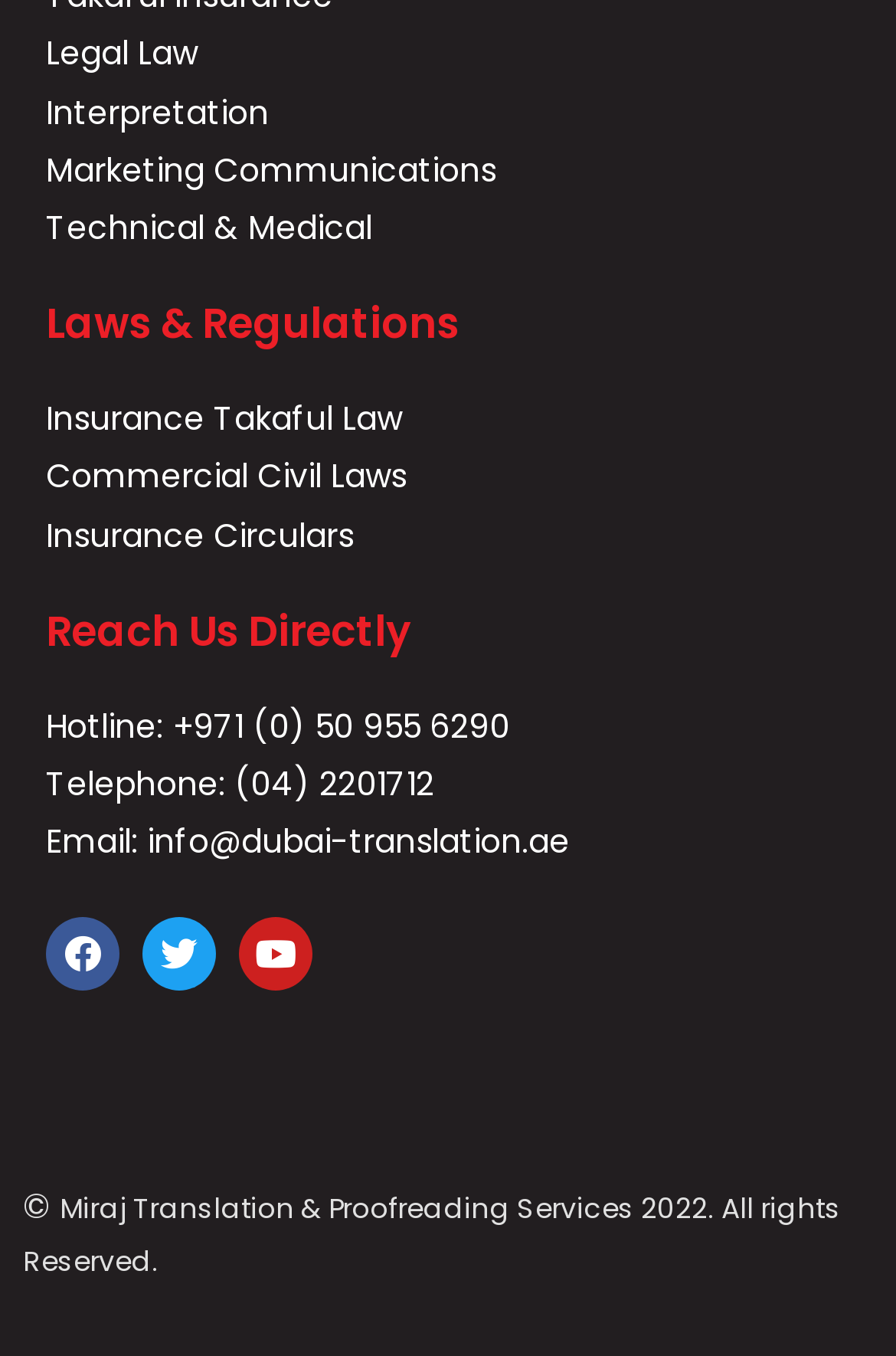What is the phone number to reach directly?
Carefully analyze the image and provide a detailed answer to the question.

I looked for the contact information under the heading 'Reach Us Directly' and found the hotline number, which is +971 (0) 50 955 6290.